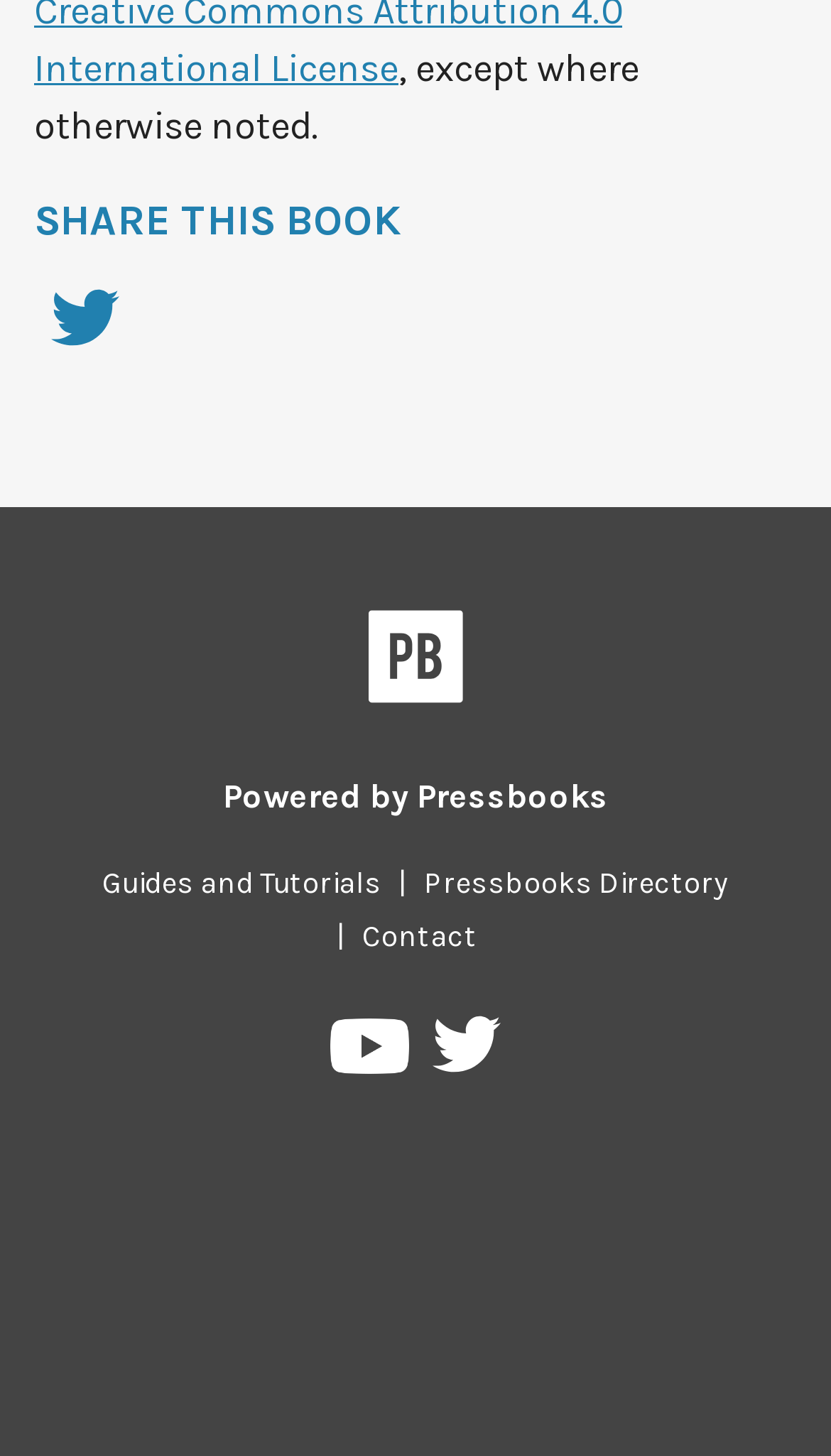Determine the bounding box coordinates of the clickable area required to perform the following instruction: "Share on Twitter". The coordinates should be represented as four float numbers between 0 and 1: [left, top, right, bottom].

[0.041, 0.198, 0.164, 0.255]